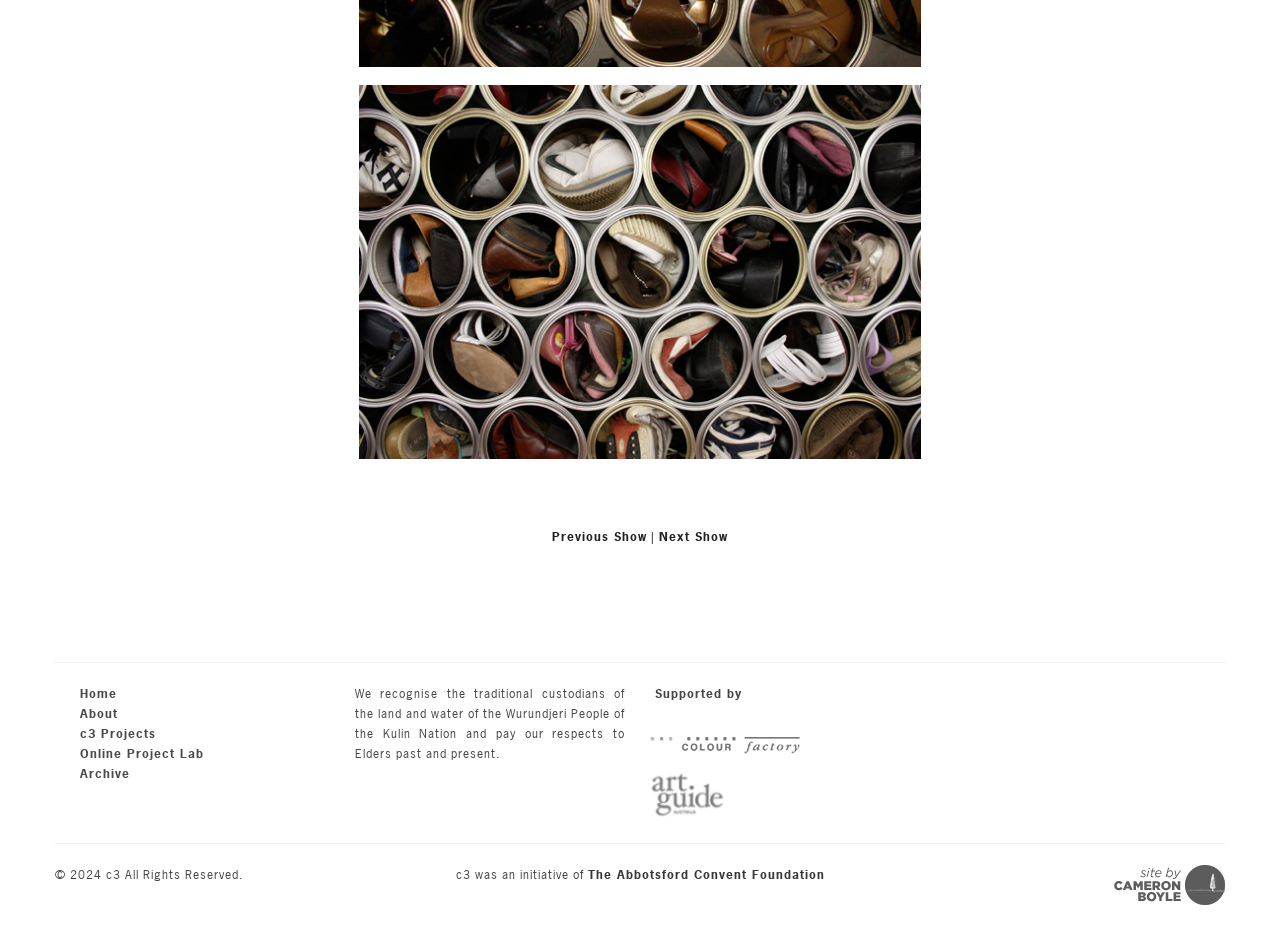Provide the bounding box coordinates of the area you need to click to execute the following instruction: "Click on the 'Previous Show' link".

[0.431, 0.567, 0.505, 0.584]